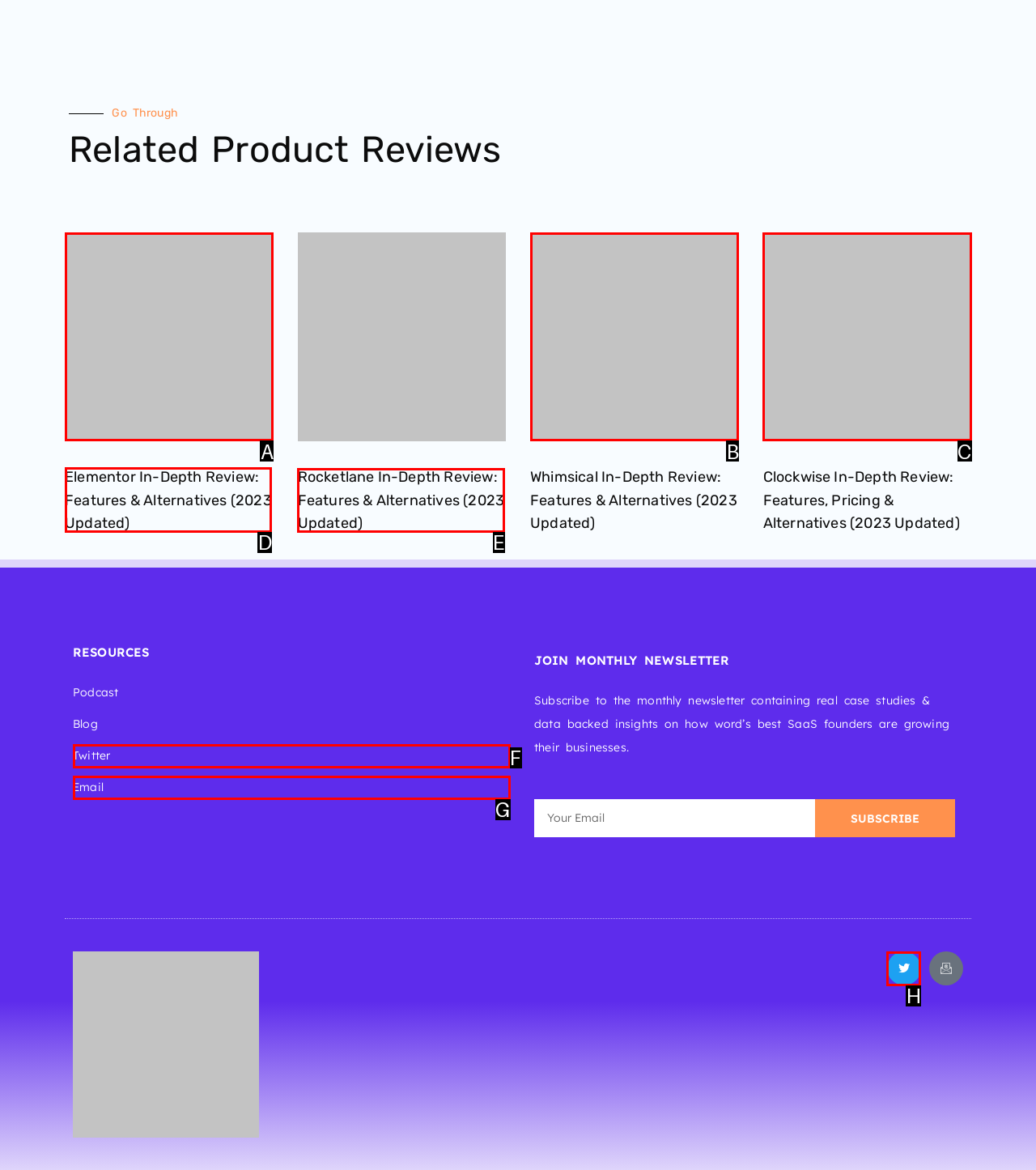To perform the task "Visit the 'Rocketlane In-Depth Review: Features & Alternatives (2023 Updated)' page", which UI element's letter should you select? Provide the letter directly.

E